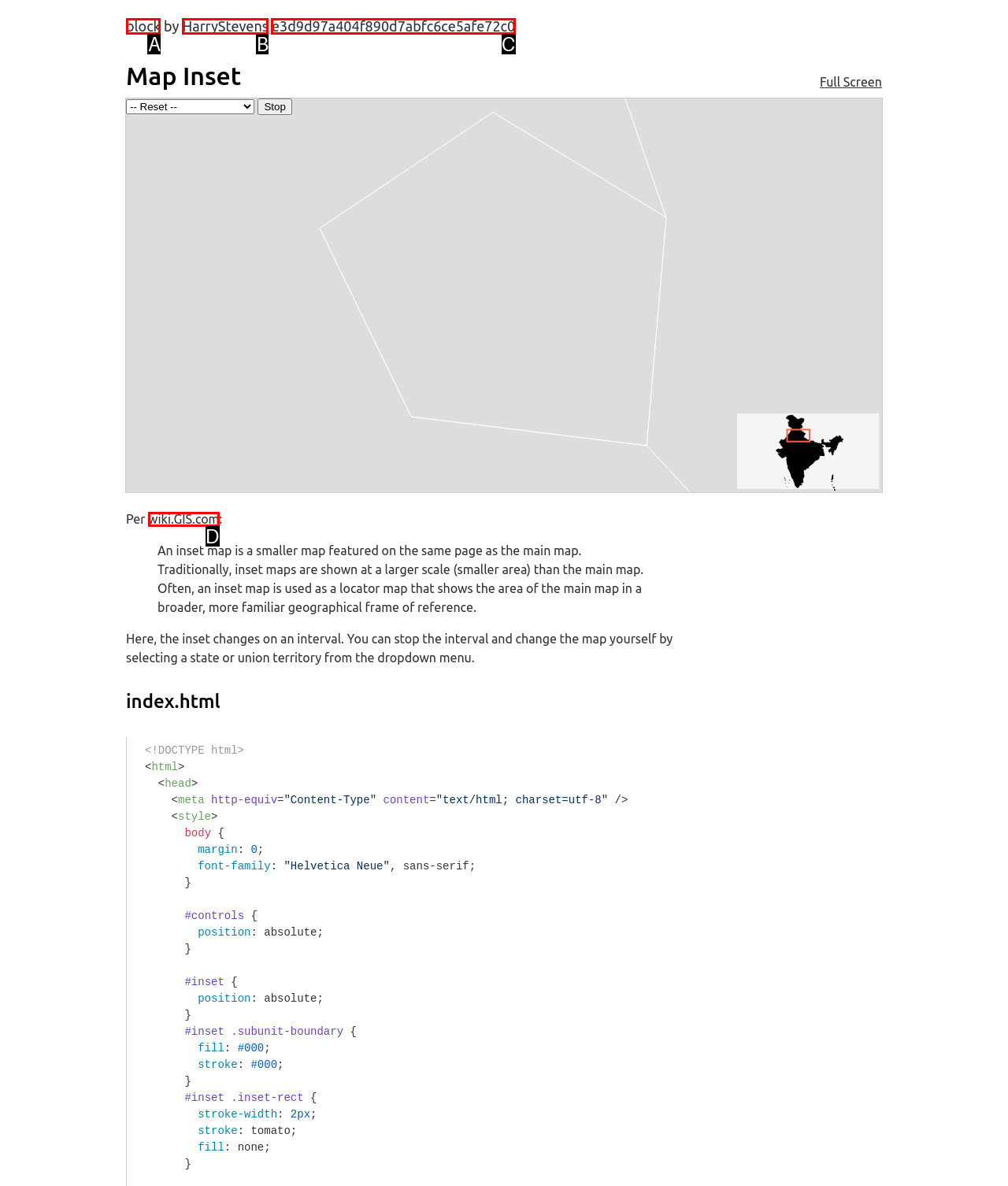Select the letter that corresponds to the description: North Kent Non League. Provide your answer using the option's letter.

None